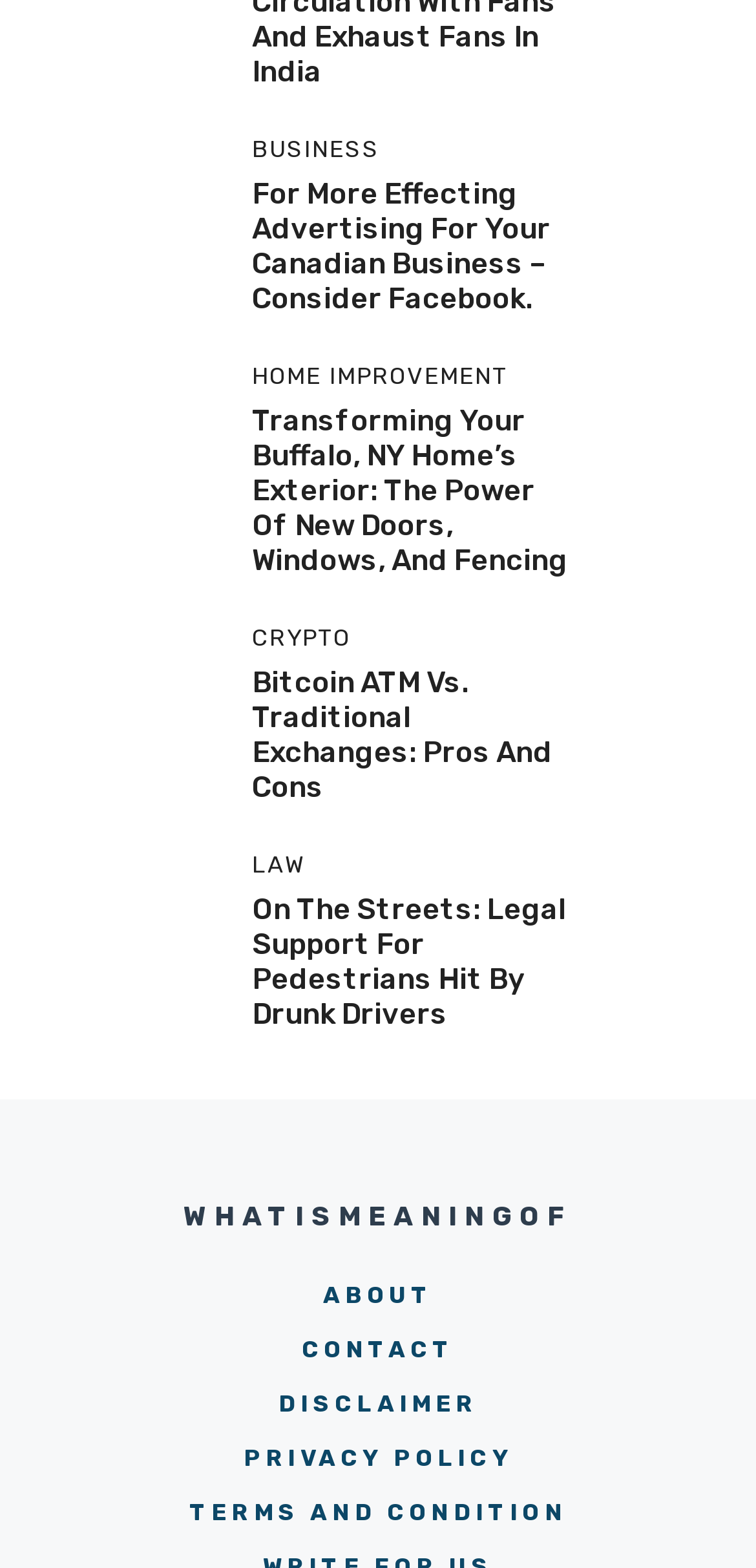Give a one-word or short-phrase answer to the following question: 
What is the topic of the first subheading under HOME IMPROVEMENT?

Transforming home exterior